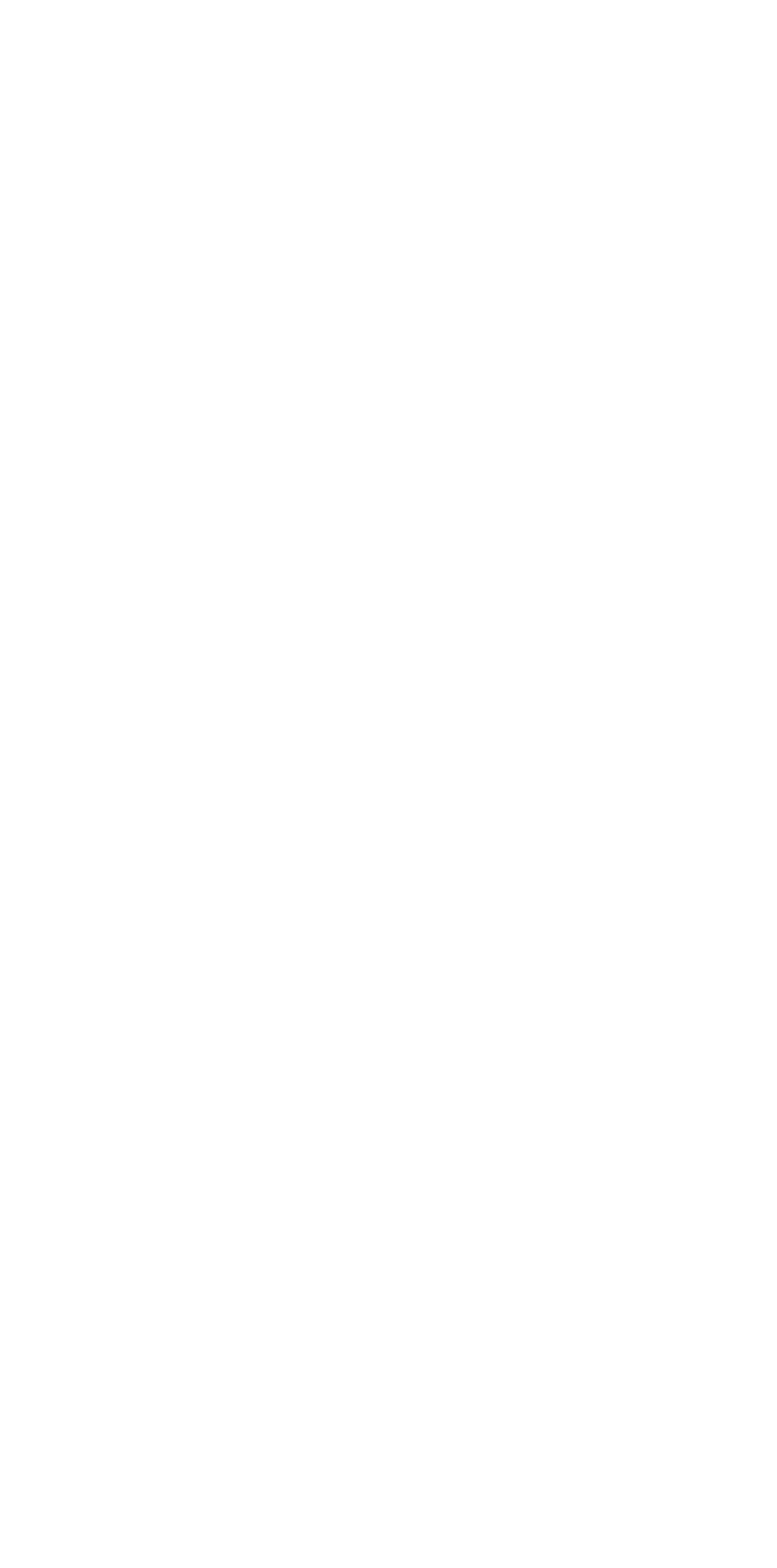Give a short answer using one word or phrase for the question:
What is the first keyword listed?

older people